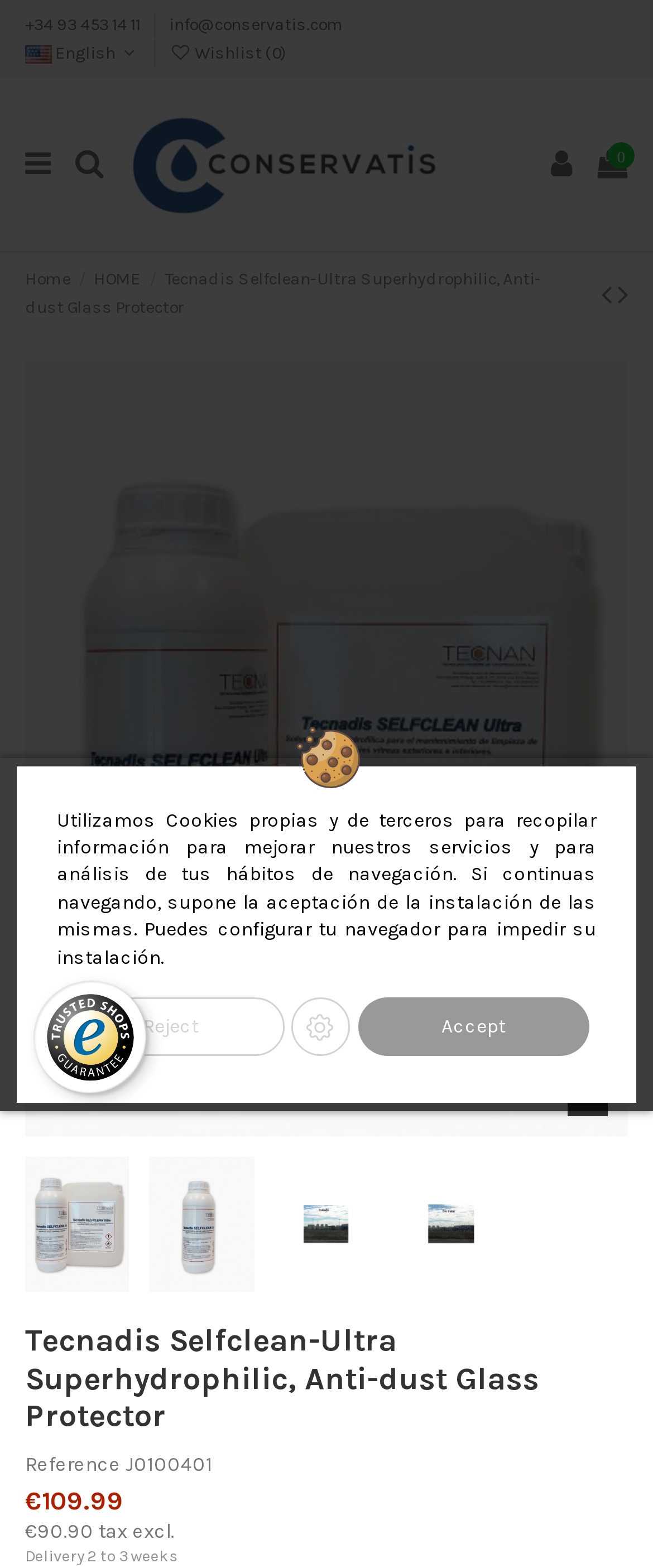Using the information in the image, give a comprehensive answer to the question: 
What is the name of the product?

I found the name of the product by looking at the heading element that says 'Tecnadis Selfclean-Ultra Superhydrophilic, Anti-dust Glass Protector' and also by checking the image alt texts that mention 'Glass Protector Tecnadis Selfclean-Ultra'.